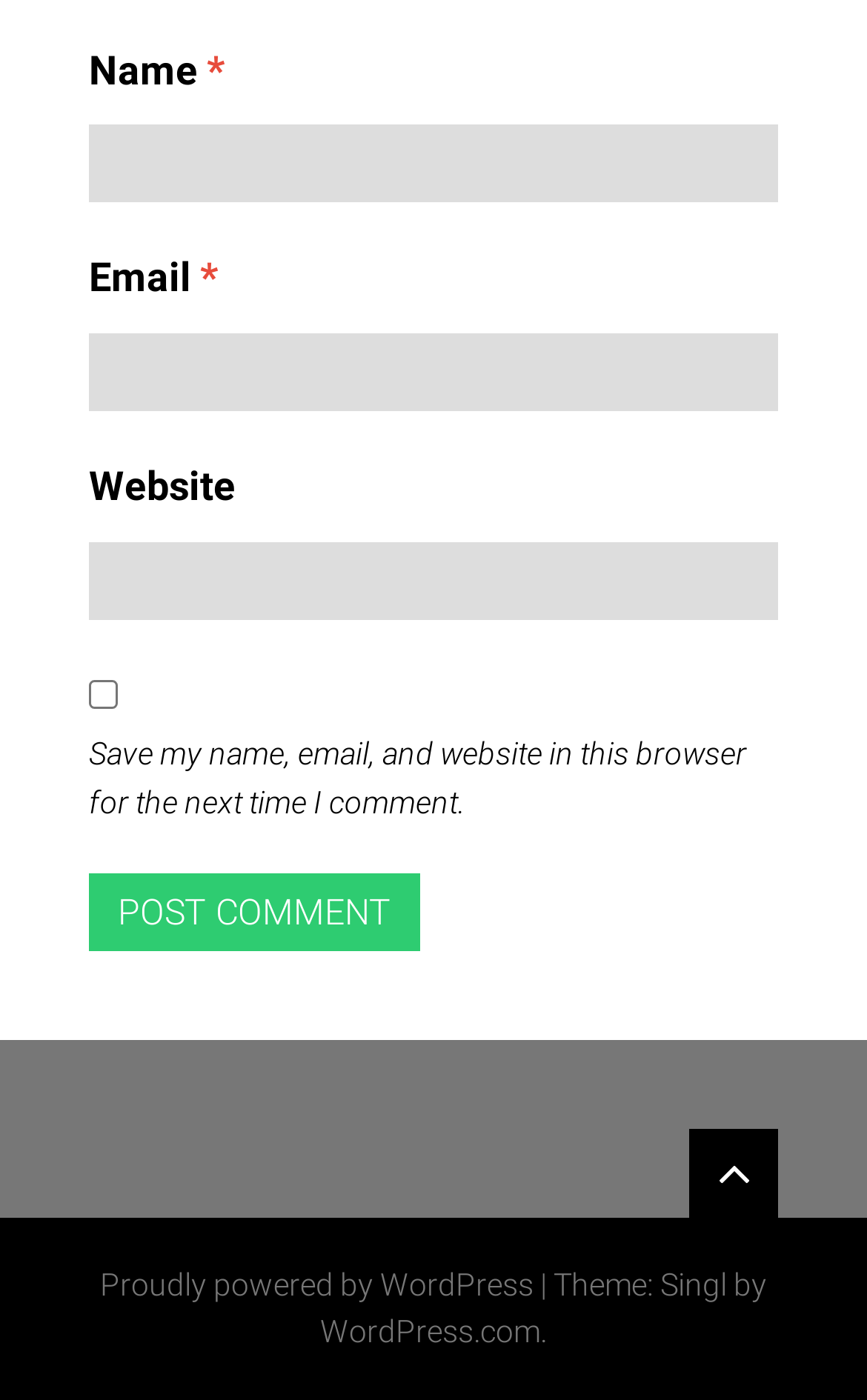Locate the UI element described by parent_node: Name * name="author" and provide its bounding box coordinates. Use the format (top-left x, top-left y, bottom-right x, bottom-right y) with all values as floating point numbers between 0 and 1.

[0.103, 0.09, 0.897, 0.145]